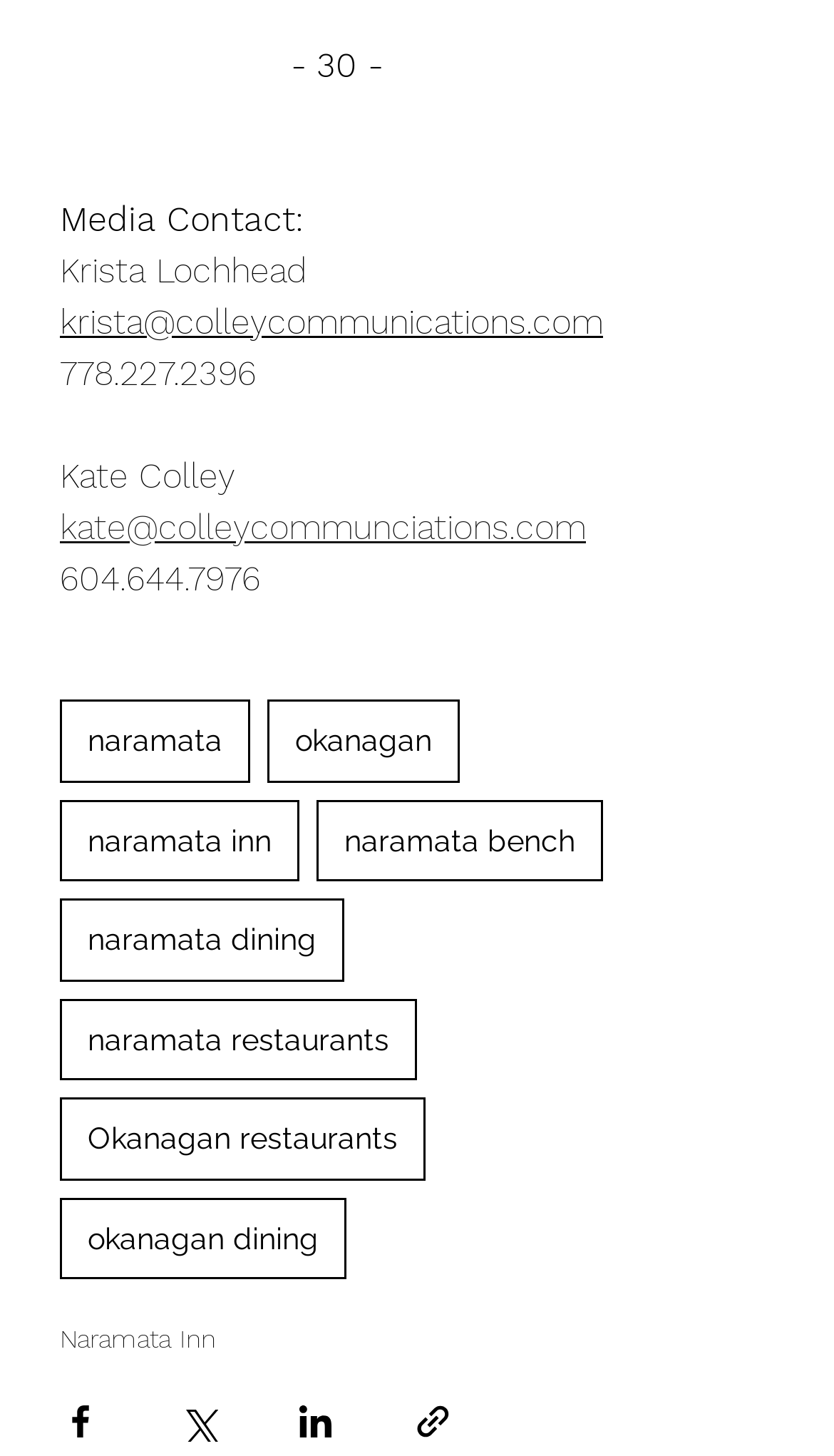How many media contacts are listed?
Please use the image to provide an in-depth answer to the question.

I counted the number of media contacts listed on the webpage, which are Krista Lochhead and Kate Colley.